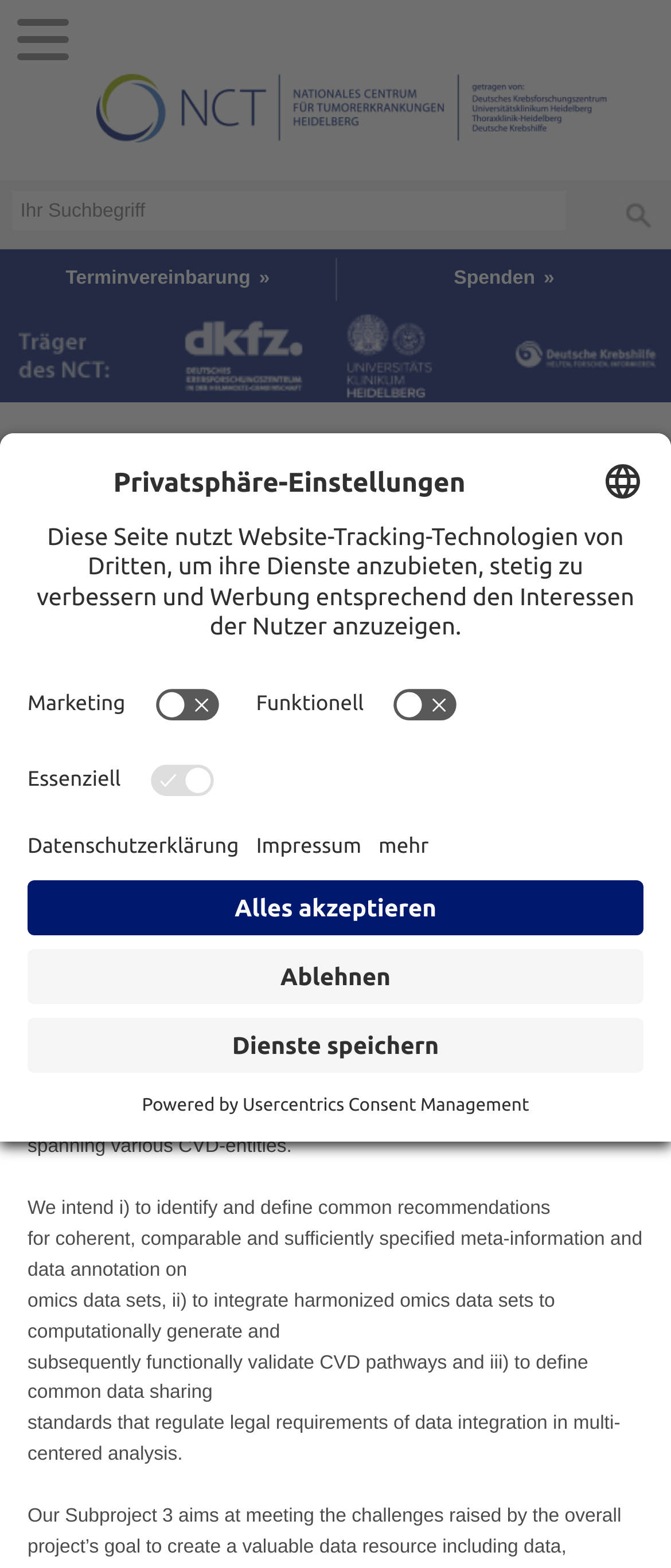What is the name of the research institution?
Using the information from the image, provide a comprehensive answer to the question.

The name of the research institution can be found in the top-left corner of the webpage, where it says 'CoNfirm - NCT Nationales Centrum für Tumorerkrankungen Heidelberg'. This is likely the name of the institution that the webpage is about.